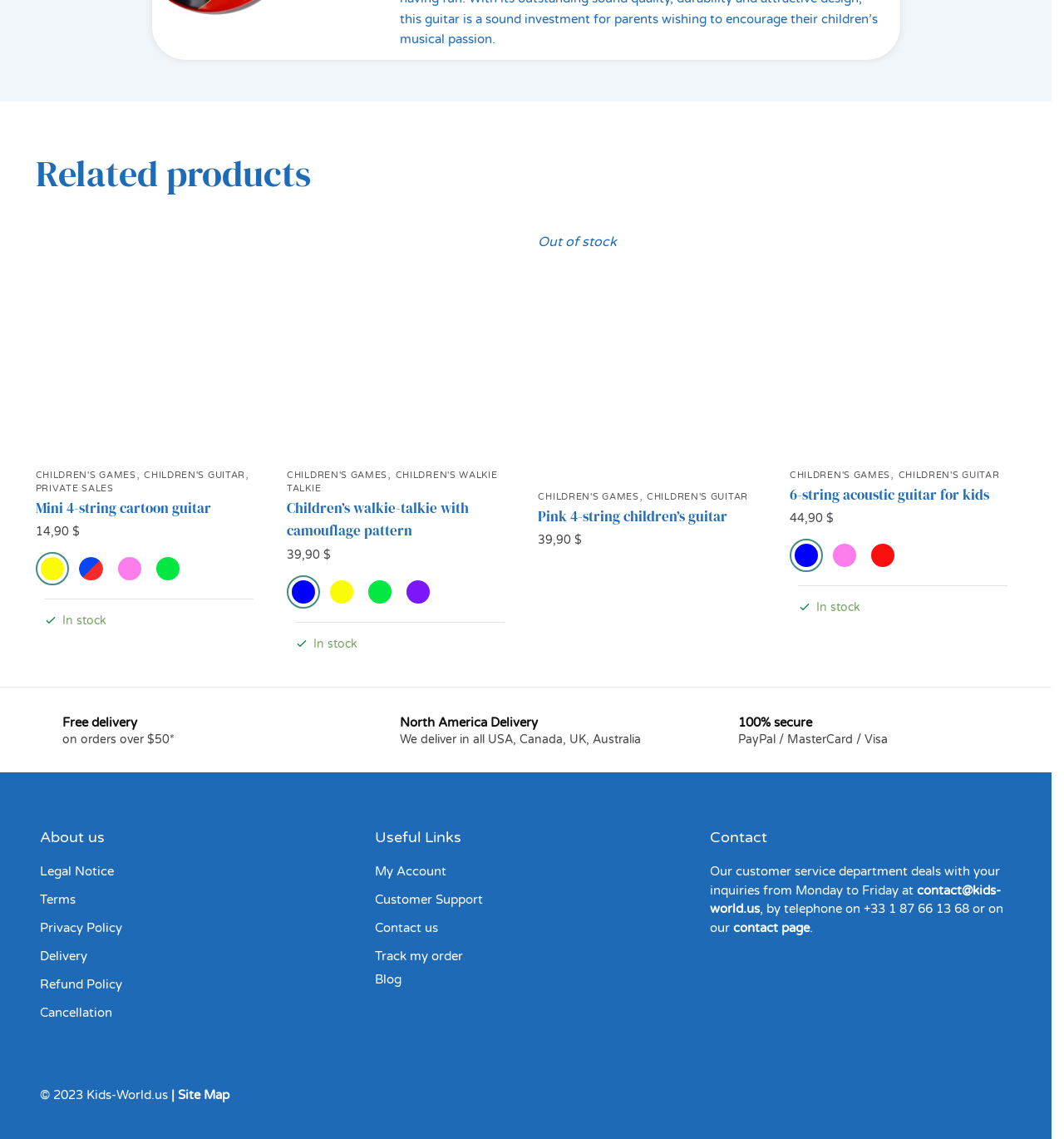Highlight the bounding box coordinates of the element that should be clicked to carry out the following instruction: "Add 'Pink 4-string children’s guitar' to cart". The coordinates must be given as four float numbers ranging from 0 to 1, i.e., [left, top, right, bottom].

[0.506, 0.199, 0.719, 0.417]